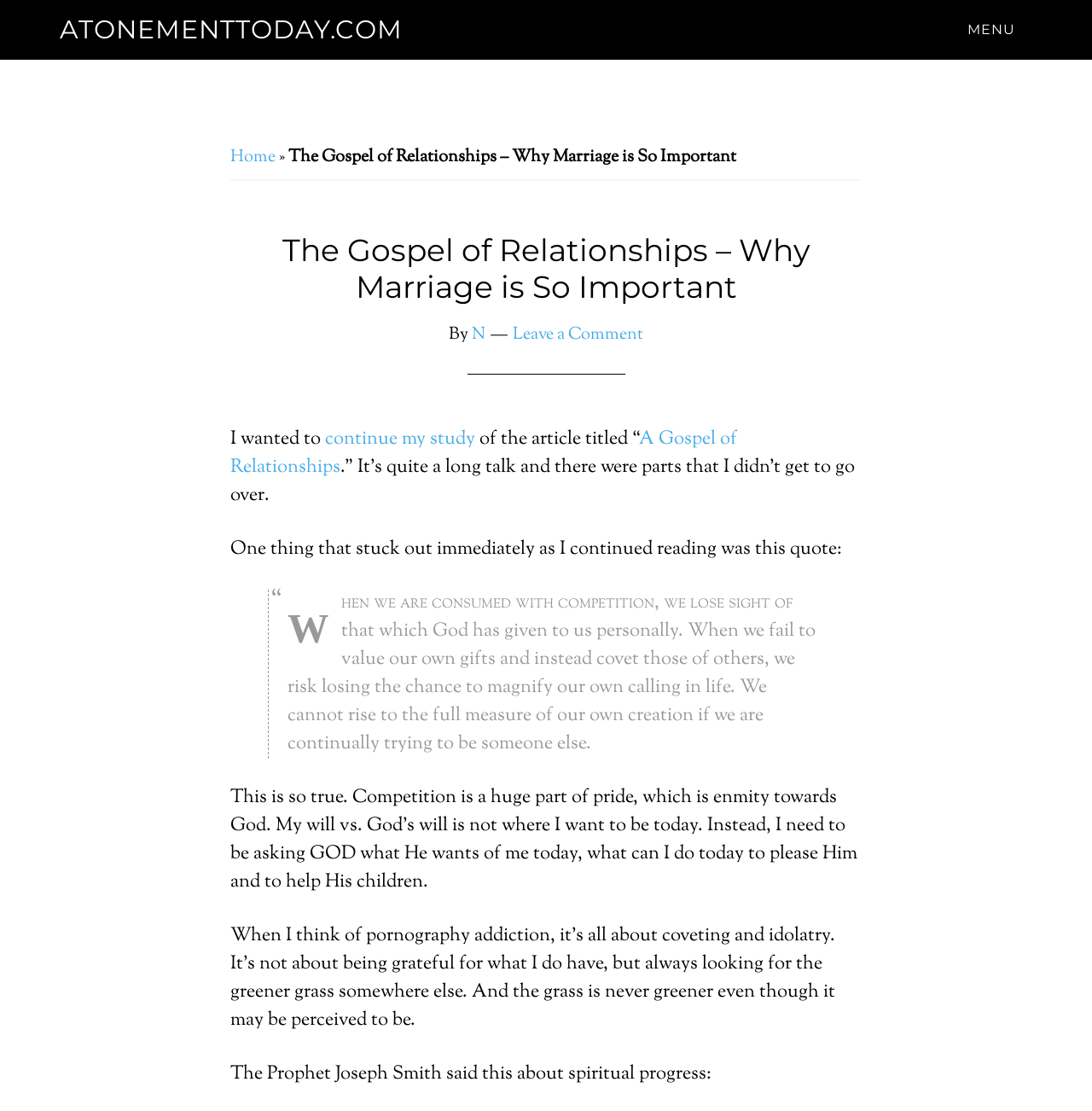Summarize the webpage comprehensively, mentioning all visible components.

This webpage is about an article titled "The Gospel of Relationships - Why Marriage is So Important" on the website AtonementToday.com. At the top left corner, there is a link to the website's homepage. On the top right corner, there is a menu link. 

Below the menu, there is a header section that spans almost the entire width of the page. Within this section, there is a heading that displays the article title, followed by the author's name, "N", and a link to leave a comment. 

The main content of the article starts below the header section. The author begins by expressing their desire to continue studying the article "A Gospel of Relationships" and mentions that it's a long talk with parts they didn't get to cover. 

The article then quotes a passage from the original article, which discusses the dangers of competition and coveting others' gifts. Below the quote, the author reflects on the importance of valuing one's own gifts and seeking God's will instead of competing with others. 

The author then shares their thoughts on how competition relates to pride and idolatry, using the example of pornography addiction. Finally, the author mentions a quote from Prophet Joseph Smith about spiritual progress.